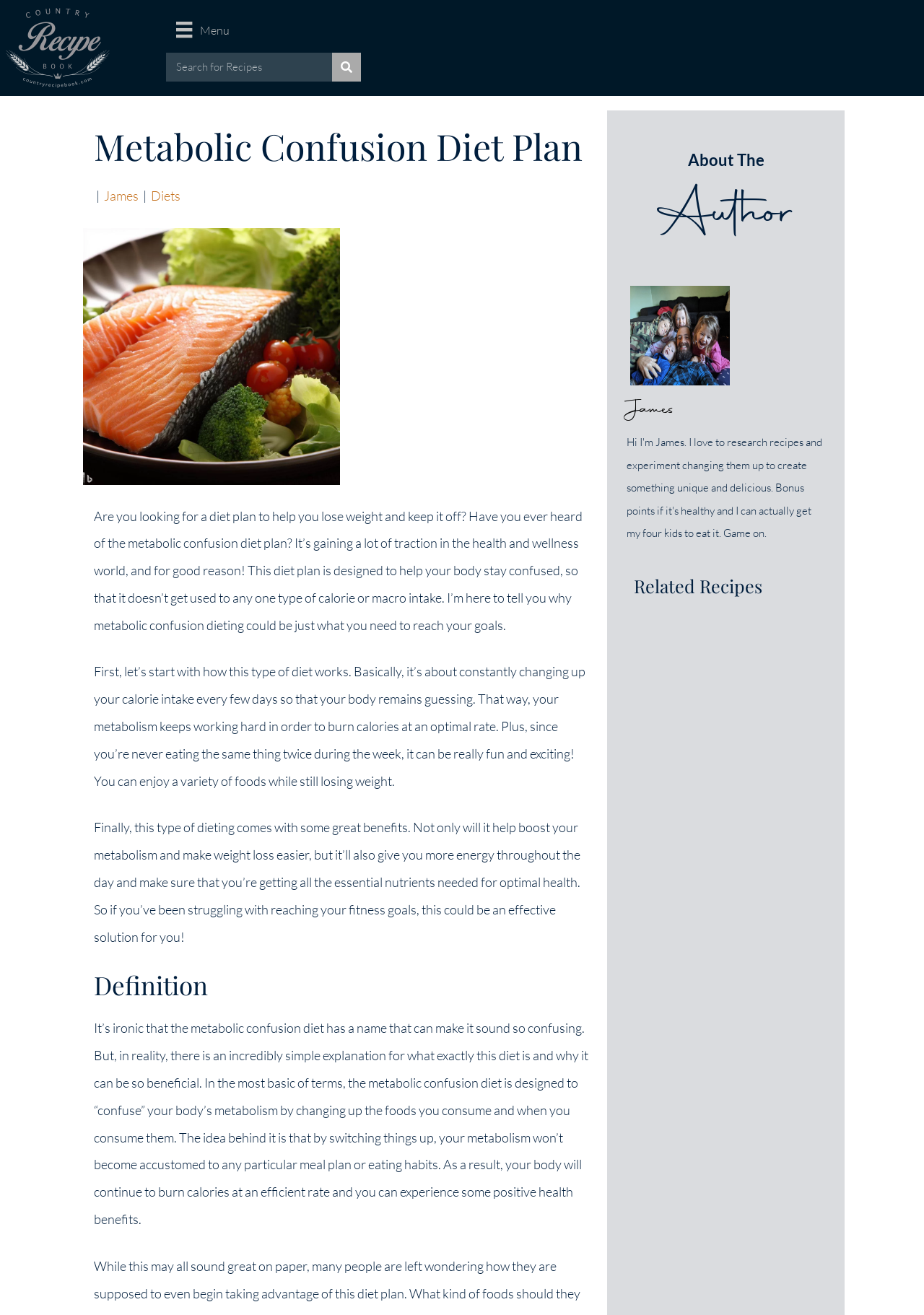Please find the bounding box coordinates in the format (top-left x, top-left y, bottom-right x, bottom-right y) for the given element description. Ensure the coordinates are floating point numbers between 0 and 1. Description: Home

None